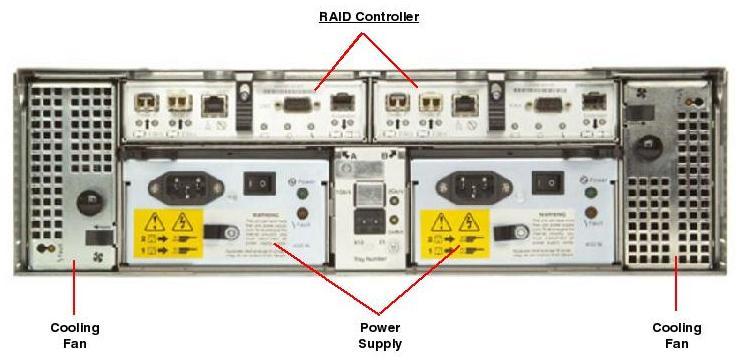Provide your answer in one word or a succinct phrase for the question: 
What is the purpose of the two fans on the rear panel?

Cooling